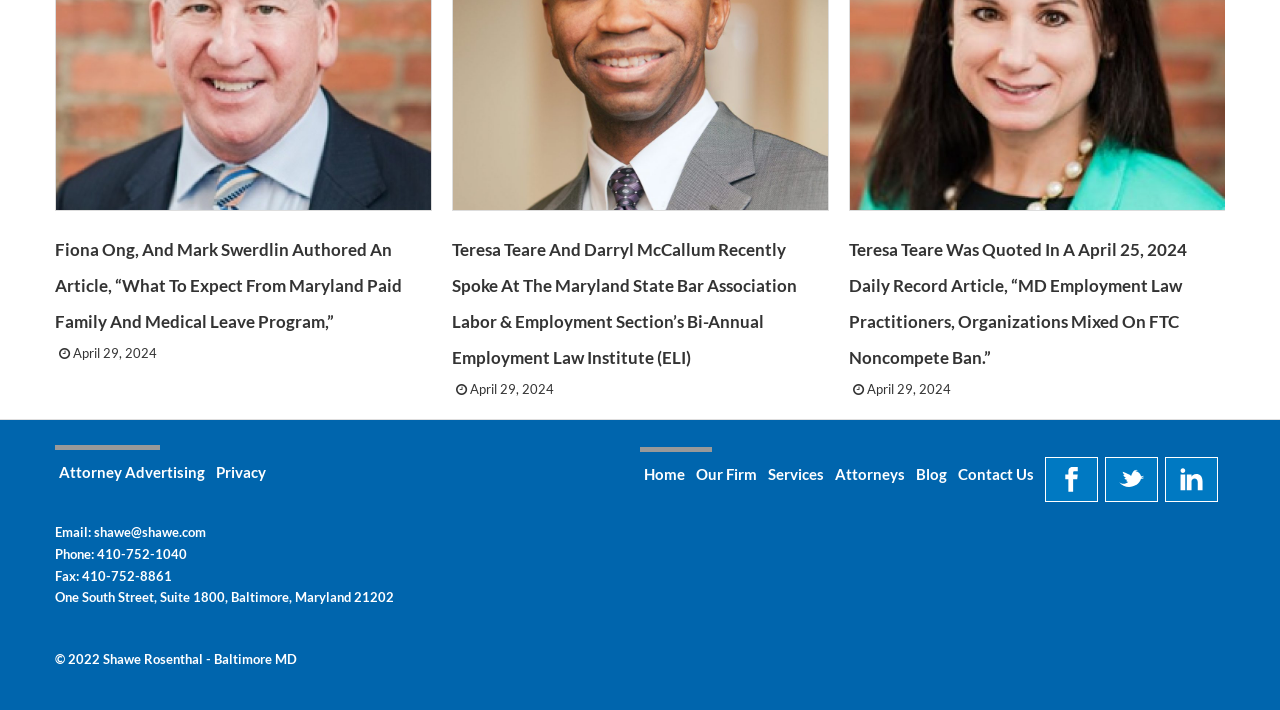Indicate the bounding box coordinates of the clickable region to achieve the following instruction: "Call Shawe Rosenthal."

[0.076, 0.769, 0.146, 0.791]